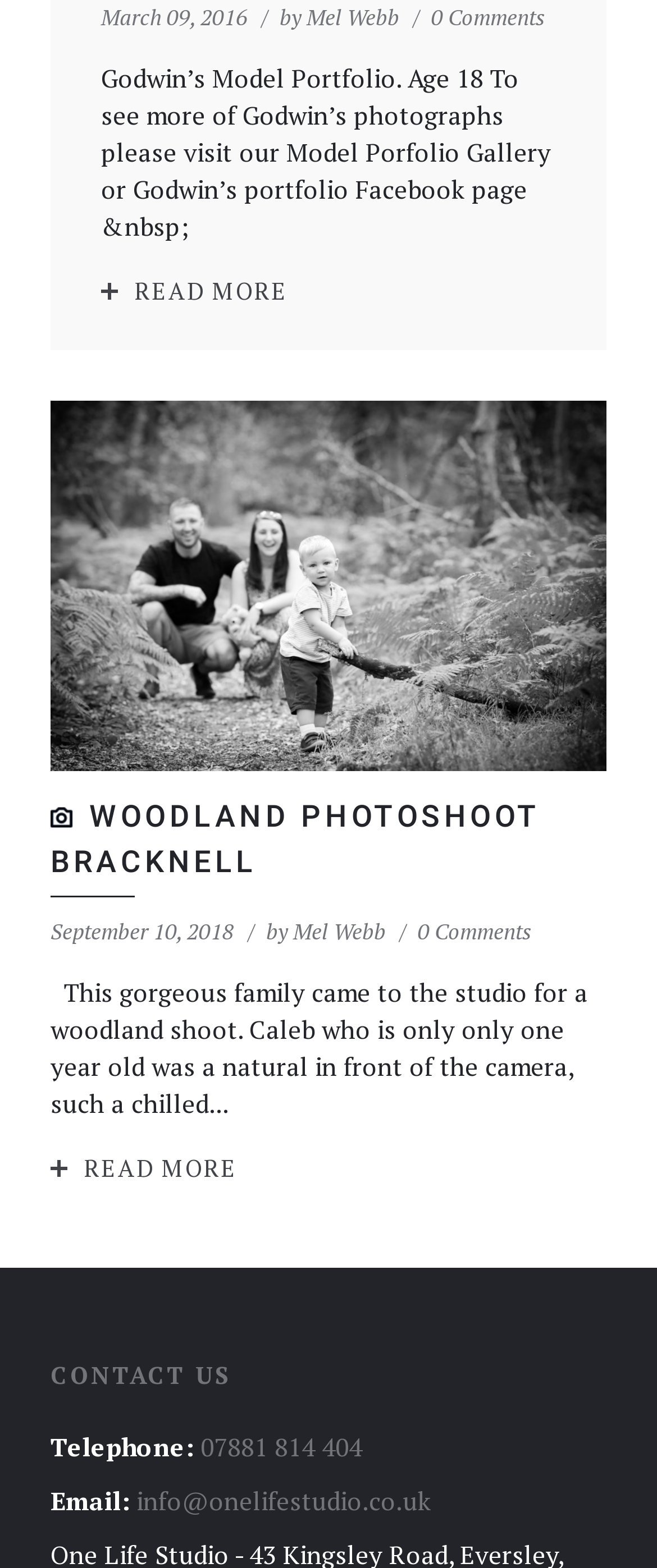Specify the bounding box coordinates of the element's region that should be clicked to achieve the following instruction: "view Godwin's model portfolio". The bounding box coordinates consist of four float numbers between 0 and 1, in the format [left, top, right, bottom].

[0.154, 0.039, 0.838, 0.155]